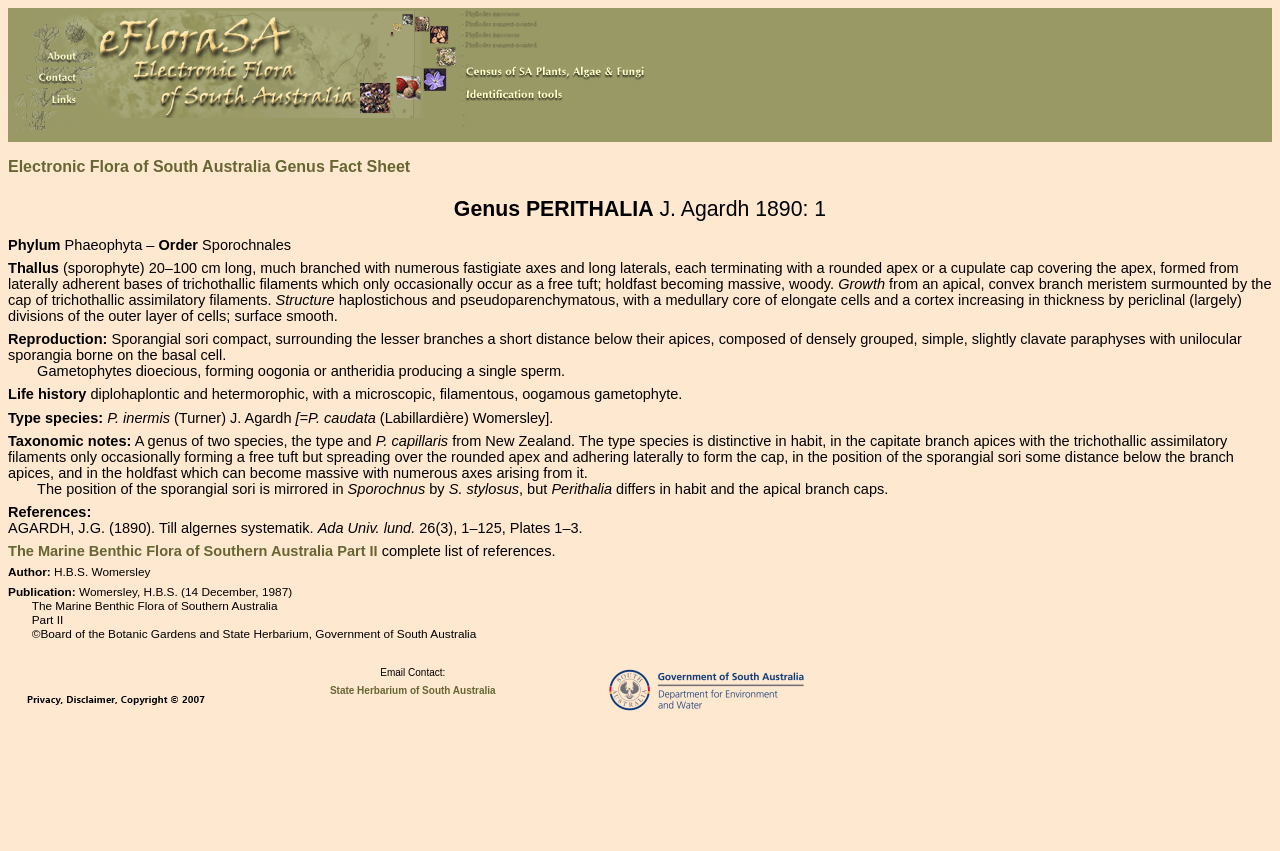Find the bounding box coordinates of the area to click in order to follow the instruction: "View Electronic Flora of South Australia".

[0.076, 0.122, 0.28, 0.142]